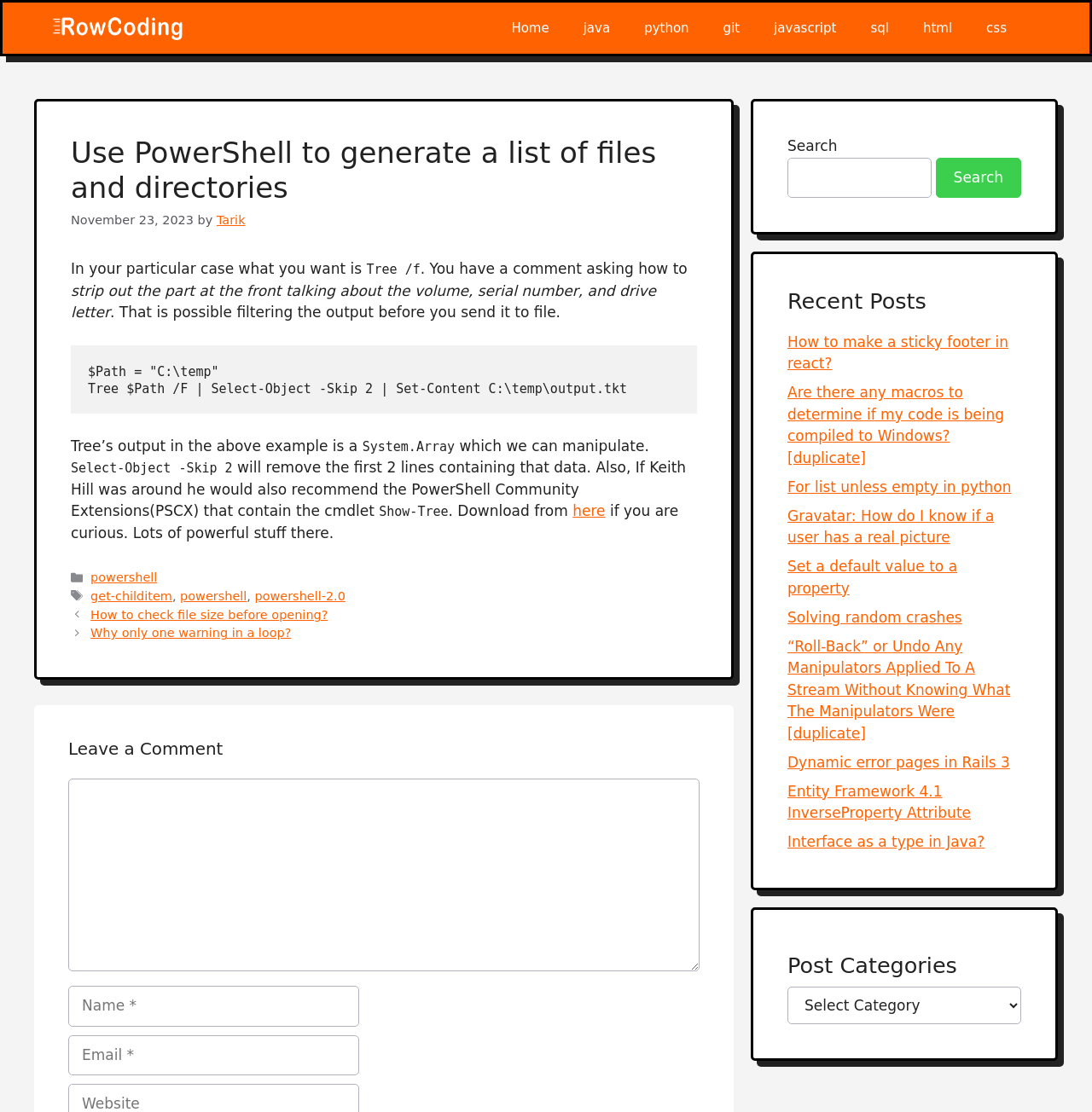What is the purpose of the 'Select-Object -Skip 2' command?
Answer the question with just one word or phrase using the image.

Remove first 2 lines